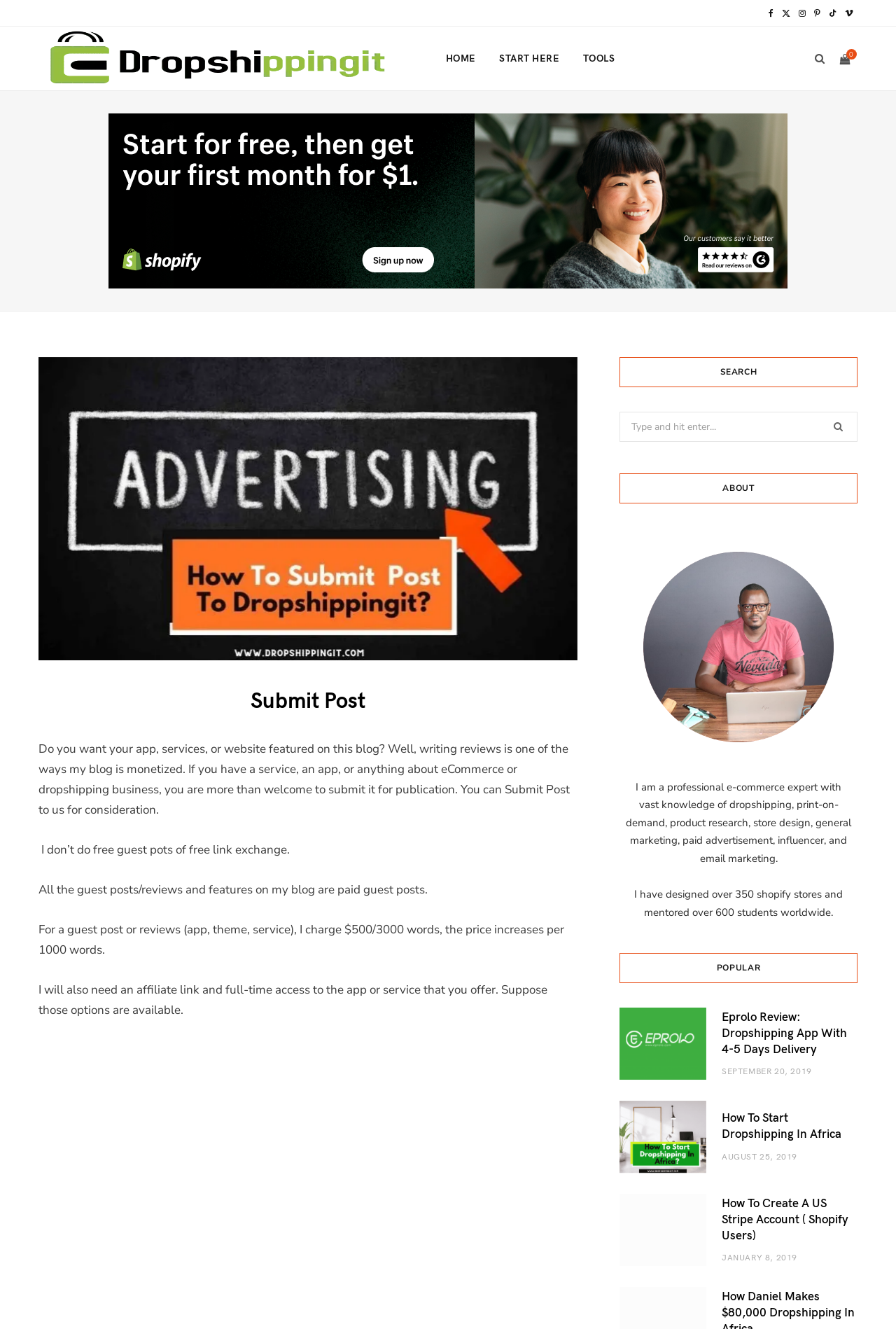Pinpoint the bounding box coordinates of the clickable element to carry out the following instruction: "Read about the author."

[0.691, 0.397, 0.957, 0.576]